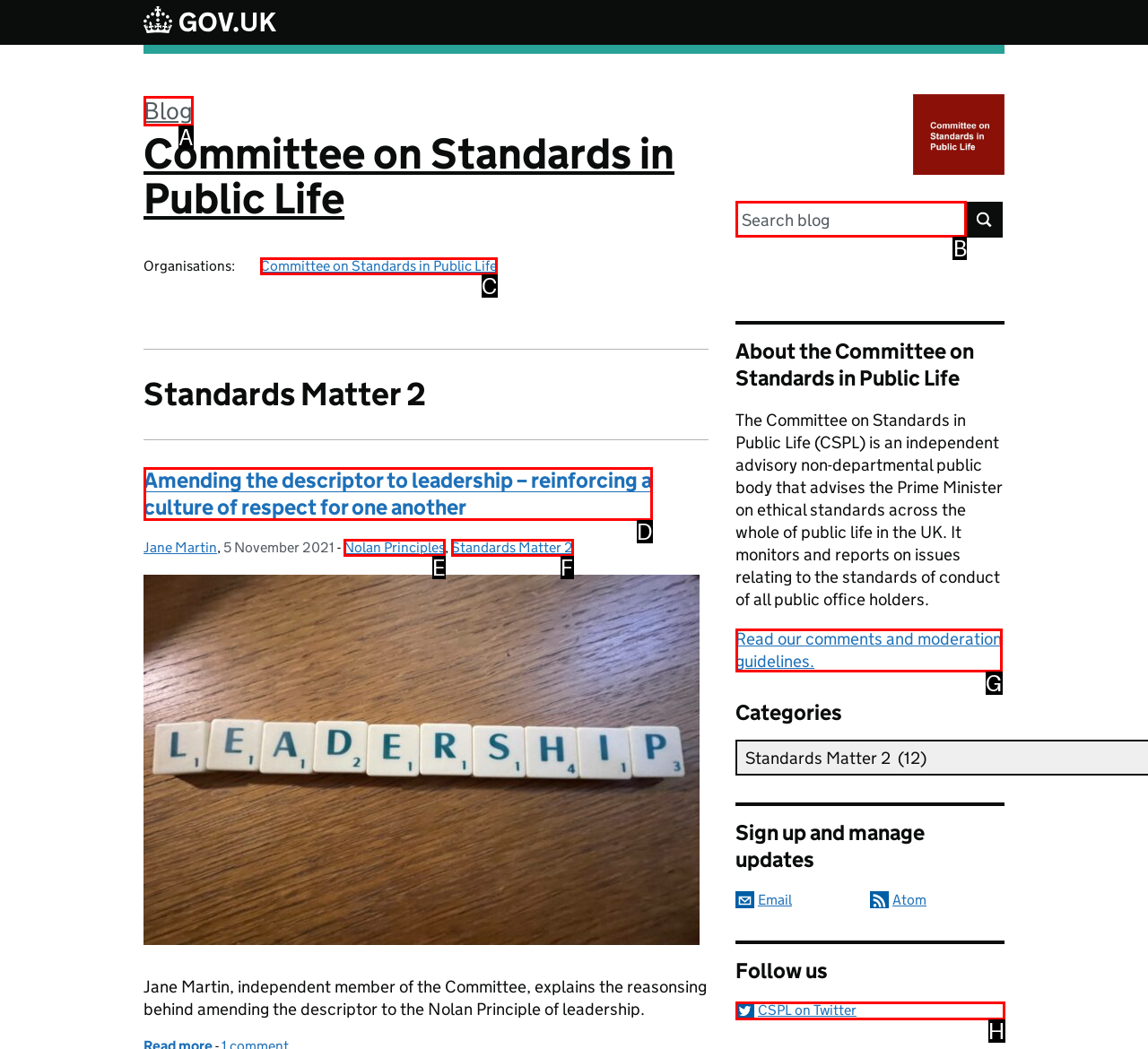Select the proper HTML element to perform the given task: Search for something Answer with the corresponding letter from the provided choices.

B